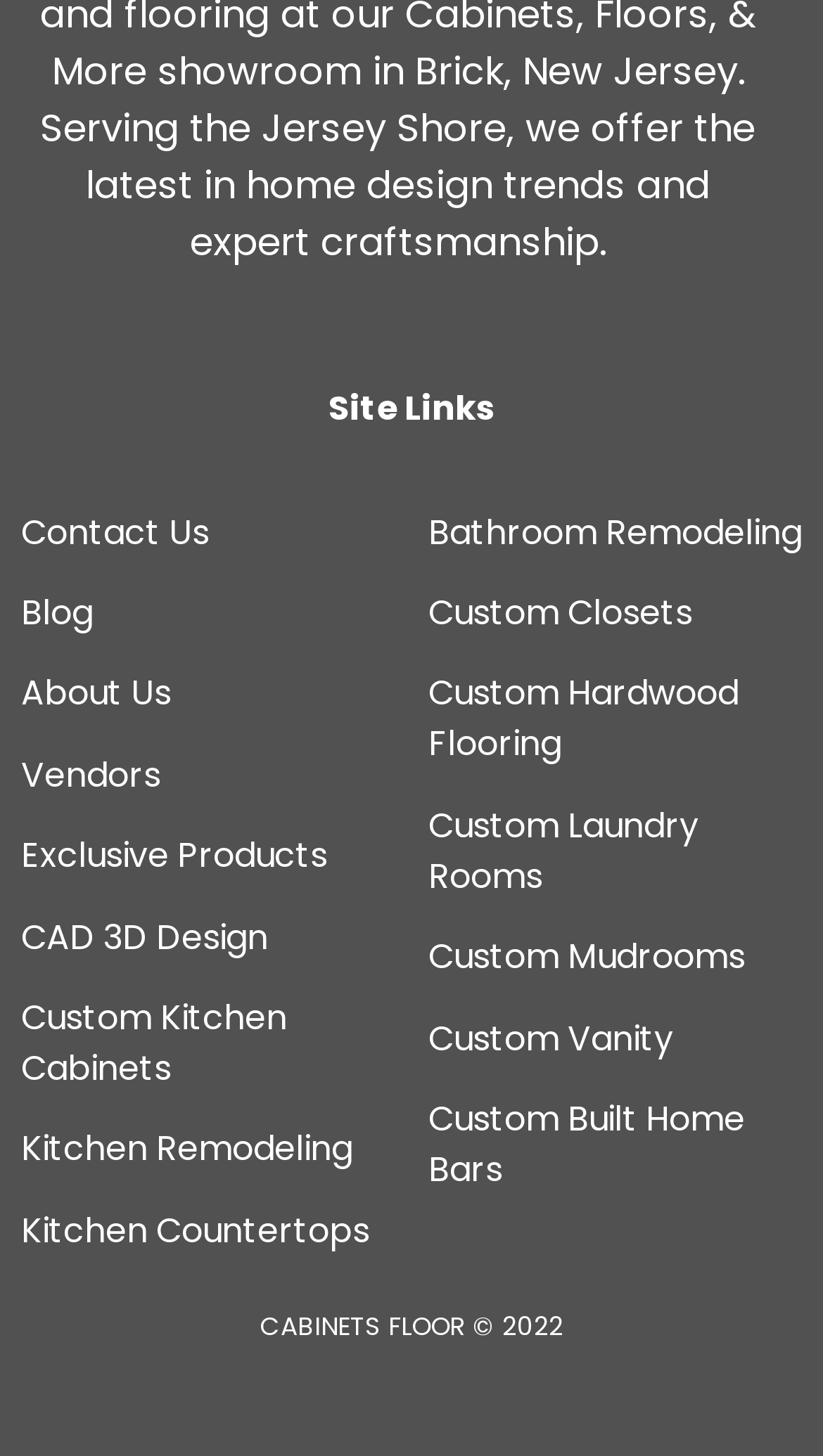Please find the bounding box for the following UI element description. Provide the coordinates in (top-left x, top-left y, bottom-right x, bottom-right y) format, with values between 0 and 1: Custom Built Home Bars

[0.521, 0.752, 0.905, 0.82]